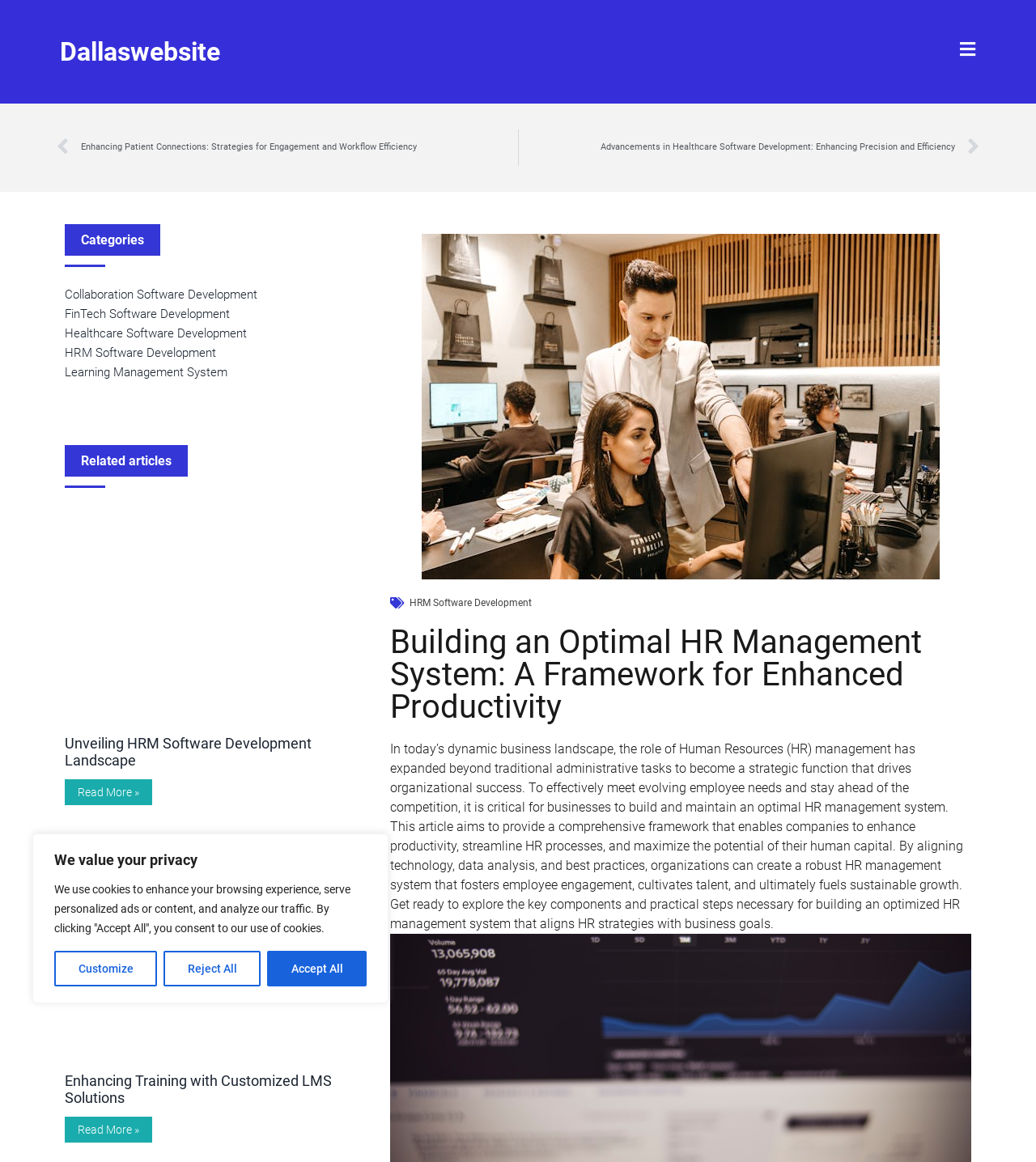Use a single word or phrase to answer the following:
What is the main topic of this webpage?

HR management system